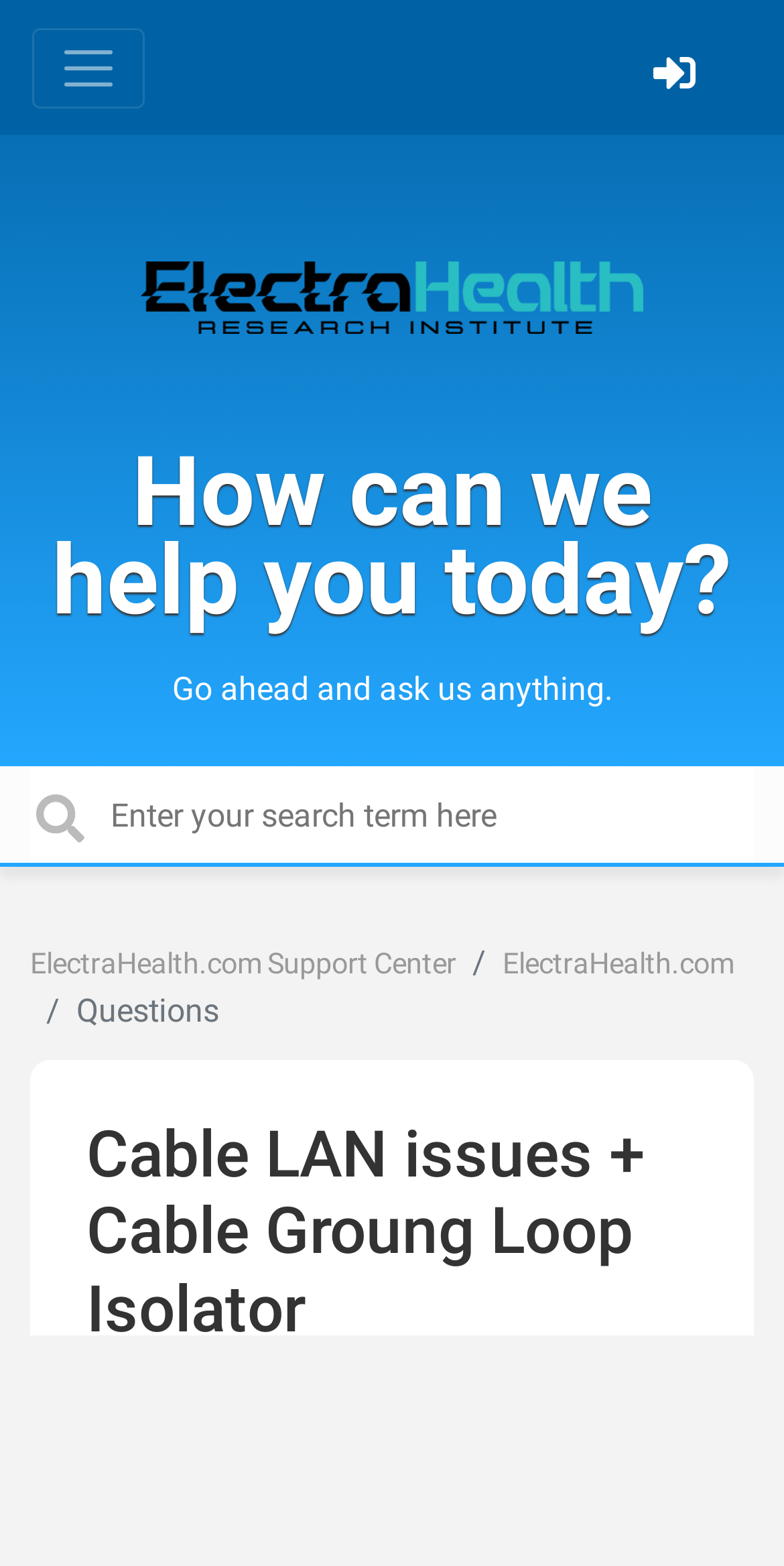Give a full account of the webpage's elements and their arrangement.

This webpage appears to be a support center or forum page, specifically discussing cable LAN issues and cable ground loop isolators. At the top left, there is a button to toggle navigation, and at the top right, there is a link to sign in. Below the sign-in link, there is an image that takes up most of the width of the page.

The main content of the page starts with a heading that asks "How can we help you today?" followed by a brief description "Go ahead and ask us anything." Below this, there is a search bar where users can enter their search terms. 

Underneath the search bar, there is a navigation breadcrumb section that shows the path "ElectraHealth.com Support Center > ElectraHealth.com > Questions". 

The main topic of the page is introduced by a heading "Cable LAN issues + Cable Groung Loop Isolator", which is accompanied by an avatar image and a link to the author's profile, "Mika". The post was made on March 3, 2021, and was updated on April 14, 2021. The post is marked as "Answered".